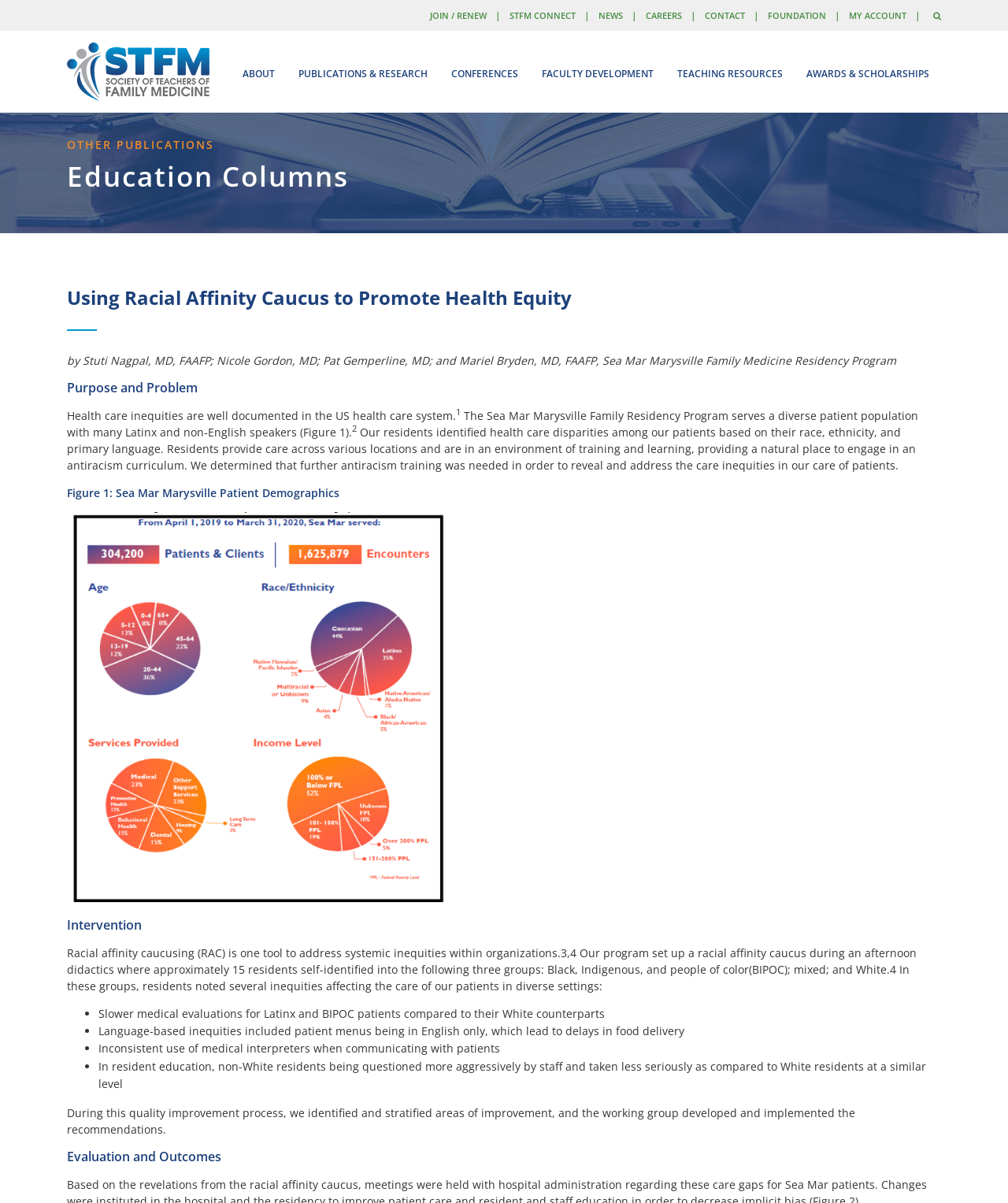Provide the bounding box coordinates for the UI element that is described as: "Careers".

[0.641, 0.008, 0.677, 0.018]